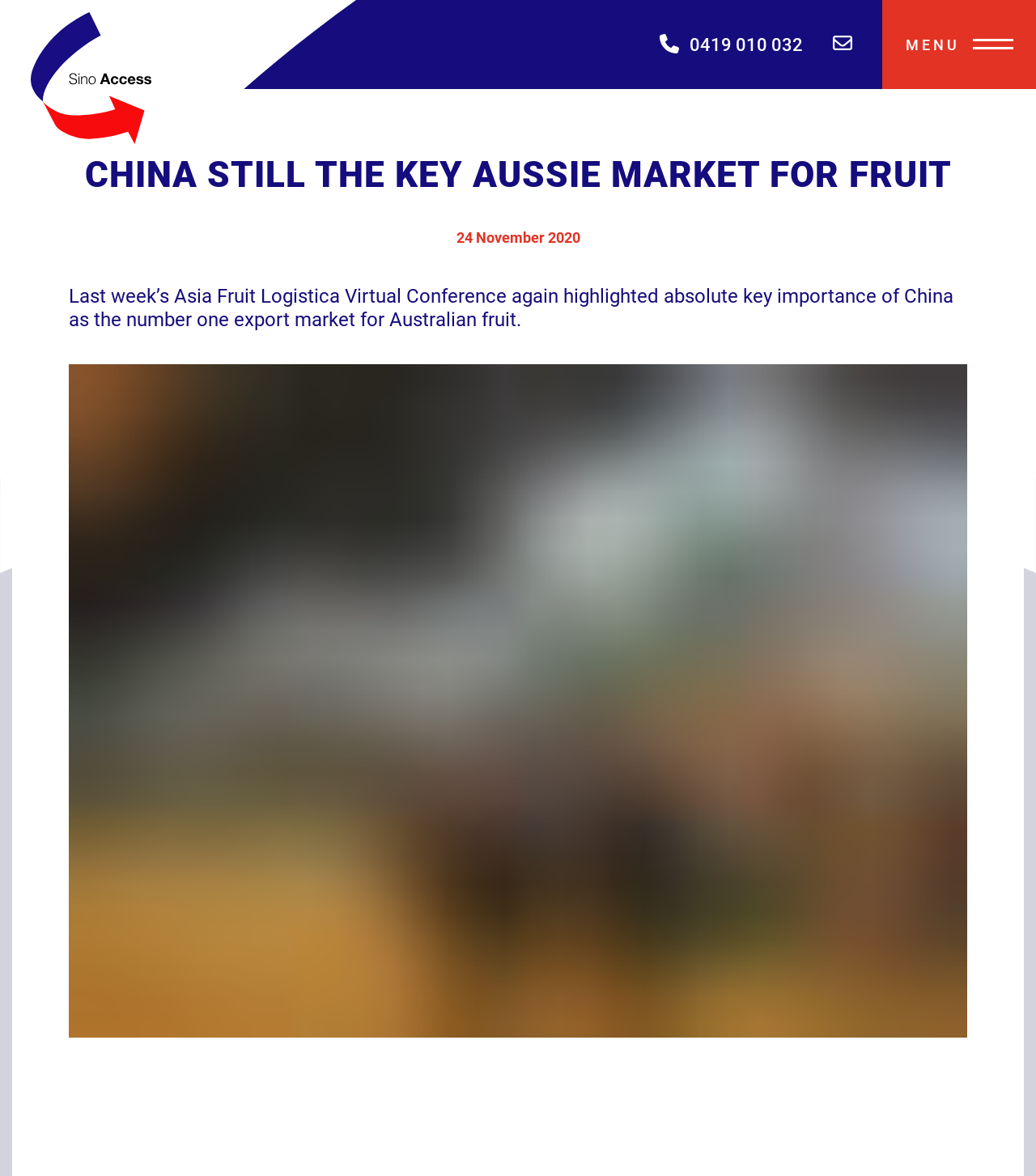How many links are there in the menu section?
Answer with a single word or phrase, using the screenshot for reference.

3